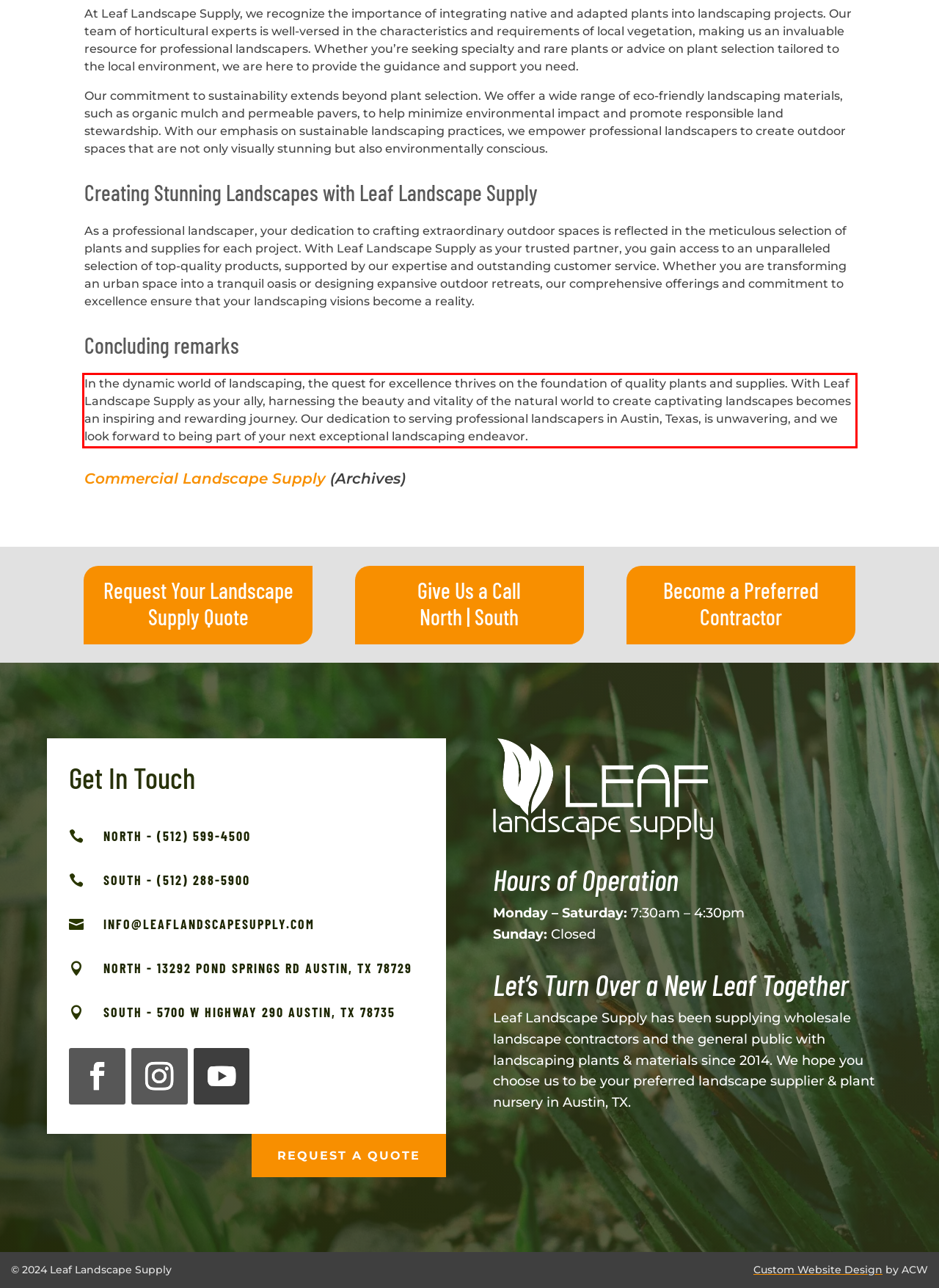Given a screenshot of a webpage, locate the red bounding box and extract the text it encloses.

In the dynamic world of landscaping, the quest for excellence thrives on the foundation of quality plants and supplies. With Leaf Landscape Supply as your ally, harnessing the beauty and vitality of the natural world to create captivating landscapes becomes an inspiring and rewarding journey. Our dedication to serving professional landscapers in Austin, Texas, is unwavering, and we look forward to being part of your next exceptional landscaping endeavor.